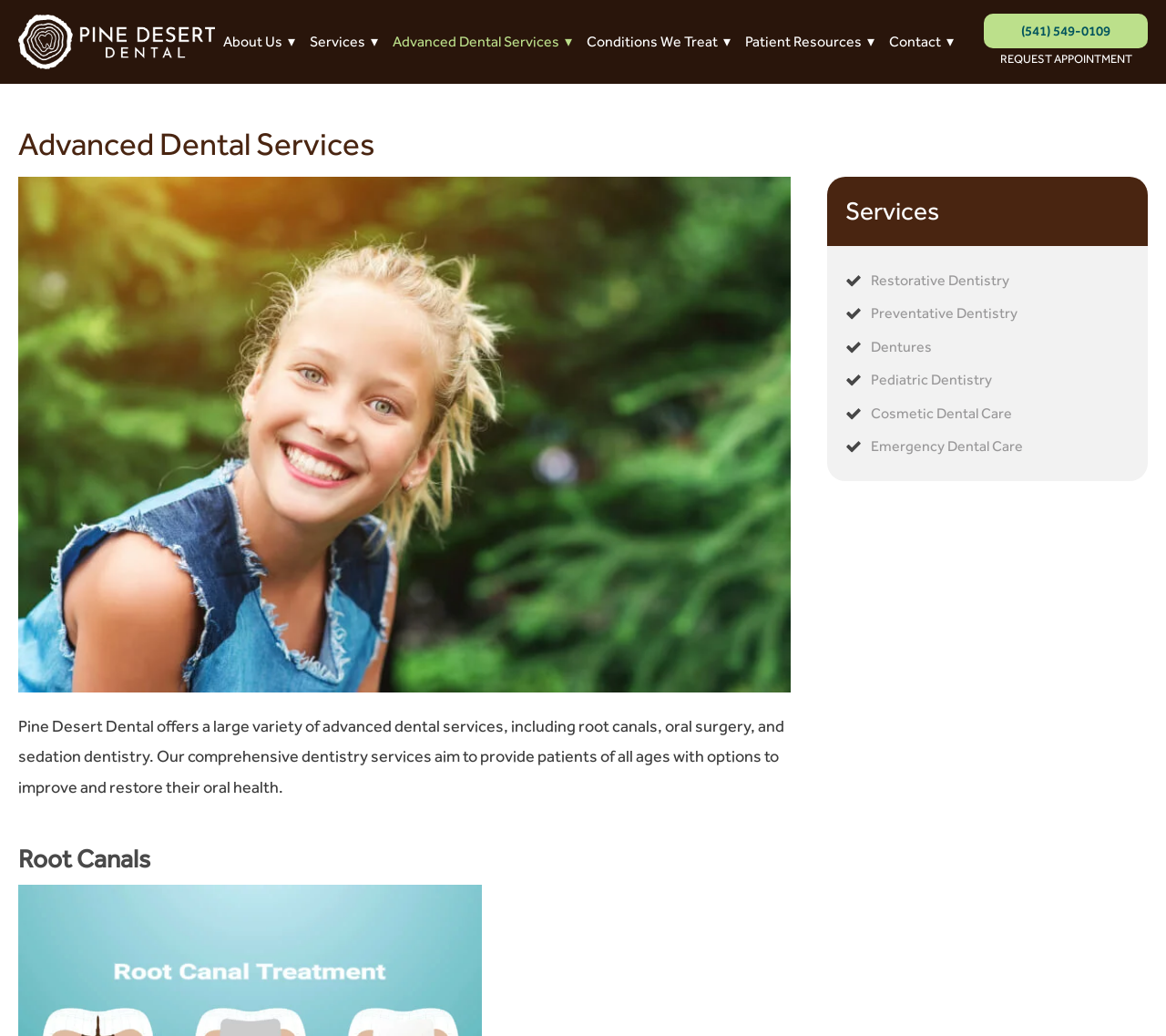What is the phone number to contact Pine Desert Dental?
Deliver a detailed and extensive answer to the question.

I found the phone number by looking at the top-right corner of the webpage, where it is displayed as a link.